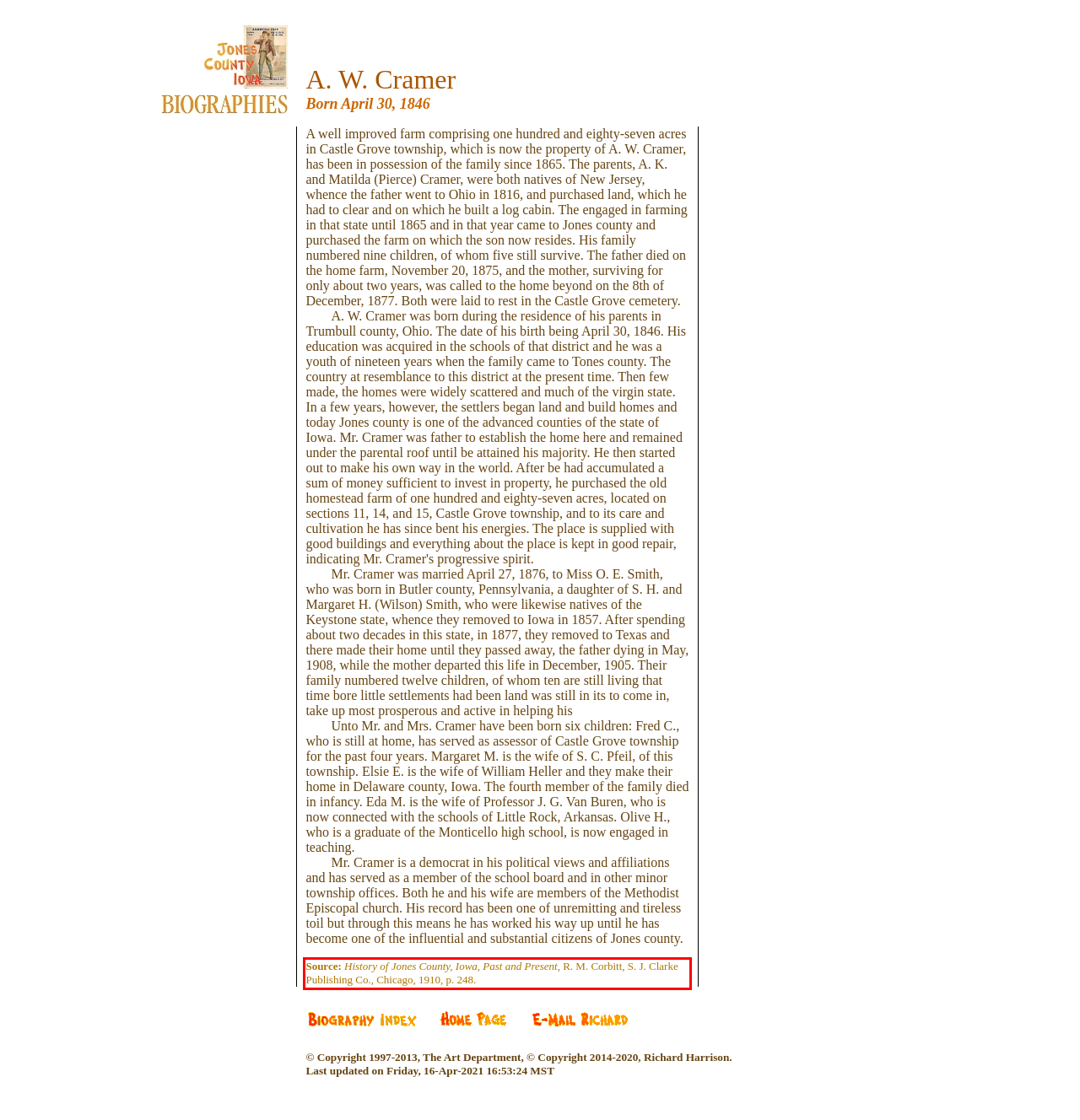Please analyze the screenshot of a webpage and extract the text content within the red bounding box using OCR.

Source: History of Jones County, Iowa, Past and Present, R. M. Corbitt, S. J. Clarke Publishing Co., Chicago, 1910, p. 248.